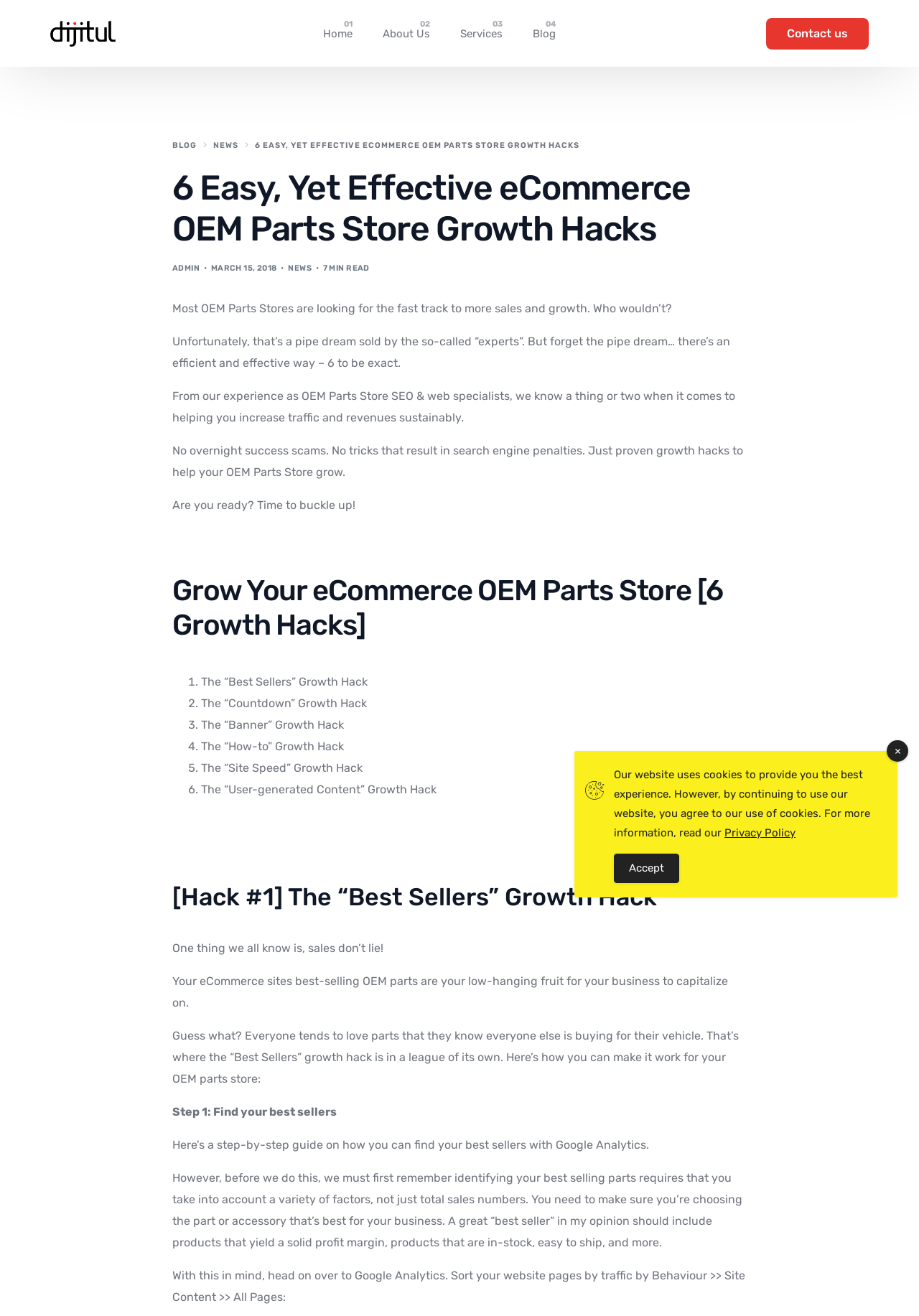Can you identify the bounding box coordinates of the clickable region needed to carry out this instruction: 'Click the Treefrog logo'? The coordinates should be four float numbers within the range of 0 to 1, stated as [left, top, right, bottom].

None